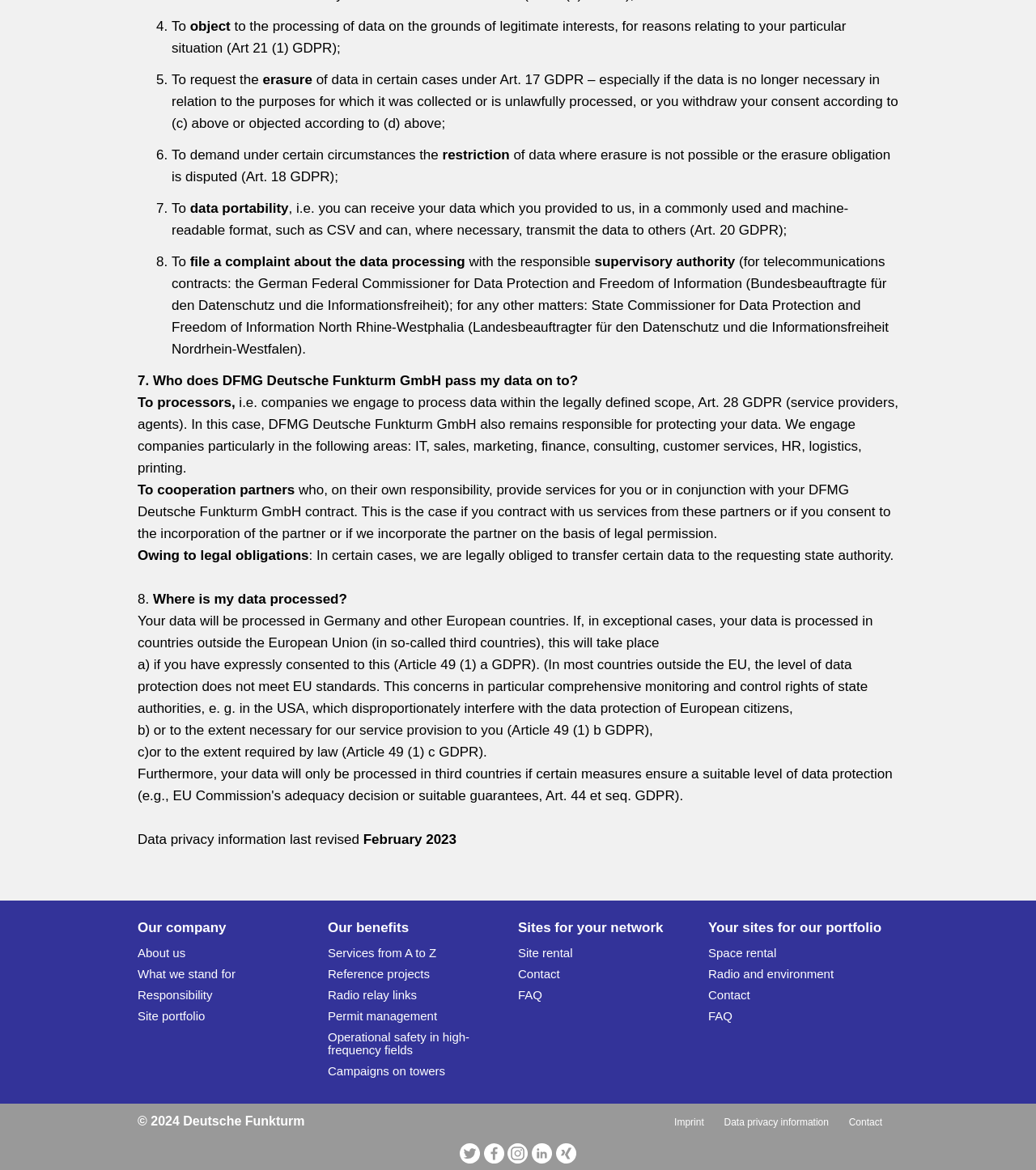Answer the question below with a single word or a brief phrase: 
Who does DFMG Deutsche Funkturm GmbH pass data on to?

3 categories